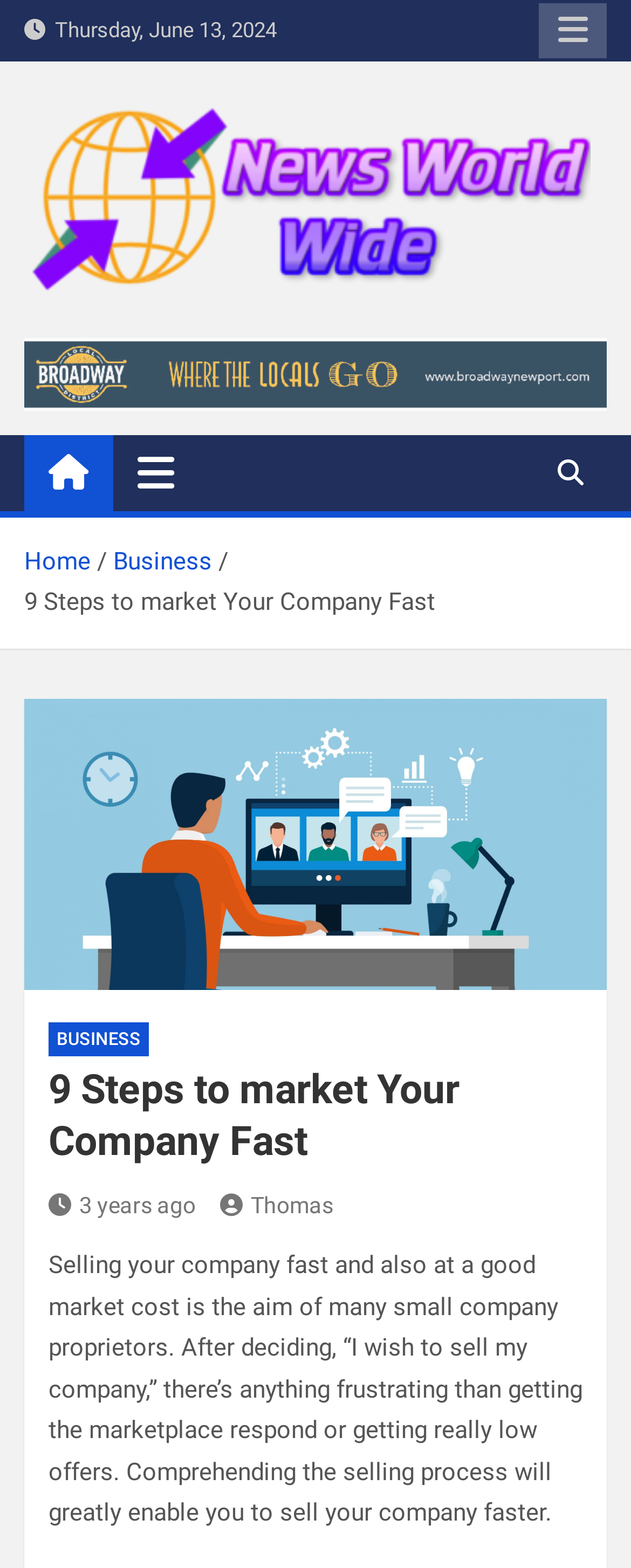How many steps are there to market a company fast?
Using the screenshot, give a one-word or short phrase answer.

9